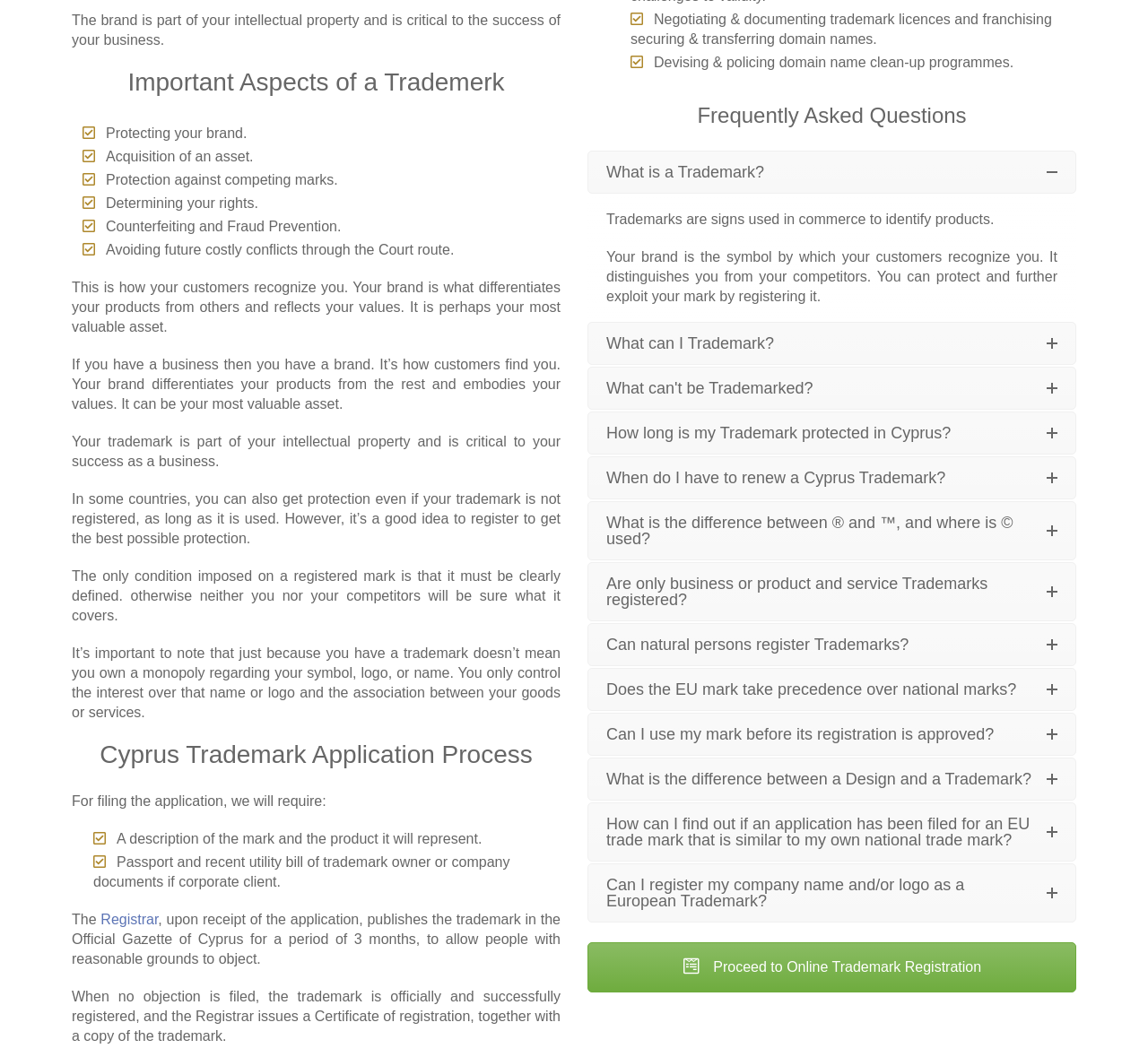Based on the image, provide a detailed response to the question:
What is a trademark?

According to the webpage, a trademark is a sign used in commerce to identify products. This is mentioned in the 'What is a Trademark?' section under 'Frequently Asked Questions'.